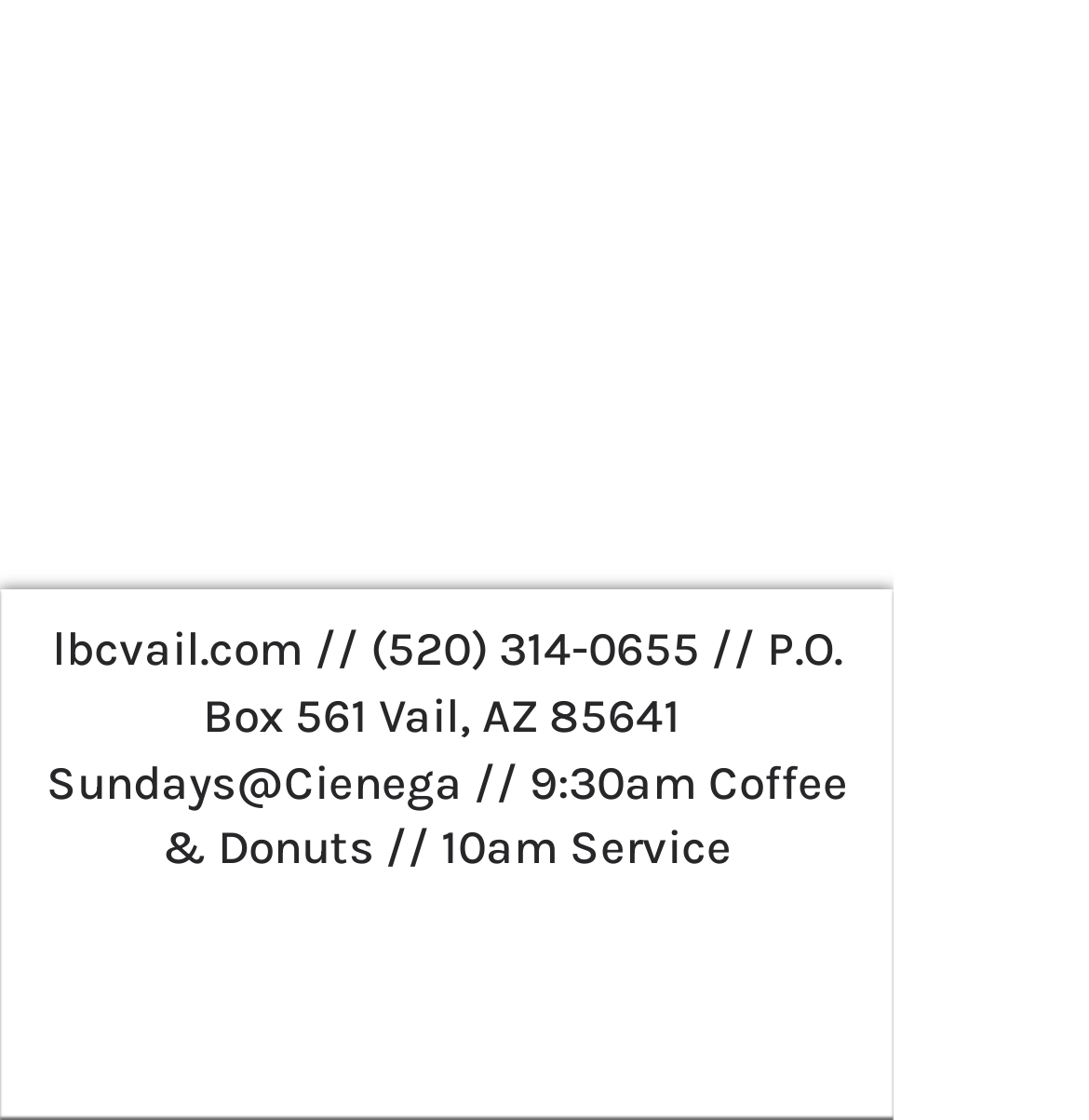What time is the Sunday service?
Analyze the screenshot and provide a detailed answer to the question.

The Sunday service time can be found in the middle section of the webpage, which states 'Sundays@Cienega // 9:30am Coffee & Donuts // 10am Service'. Therefore, the Sunday service starts at 10am.